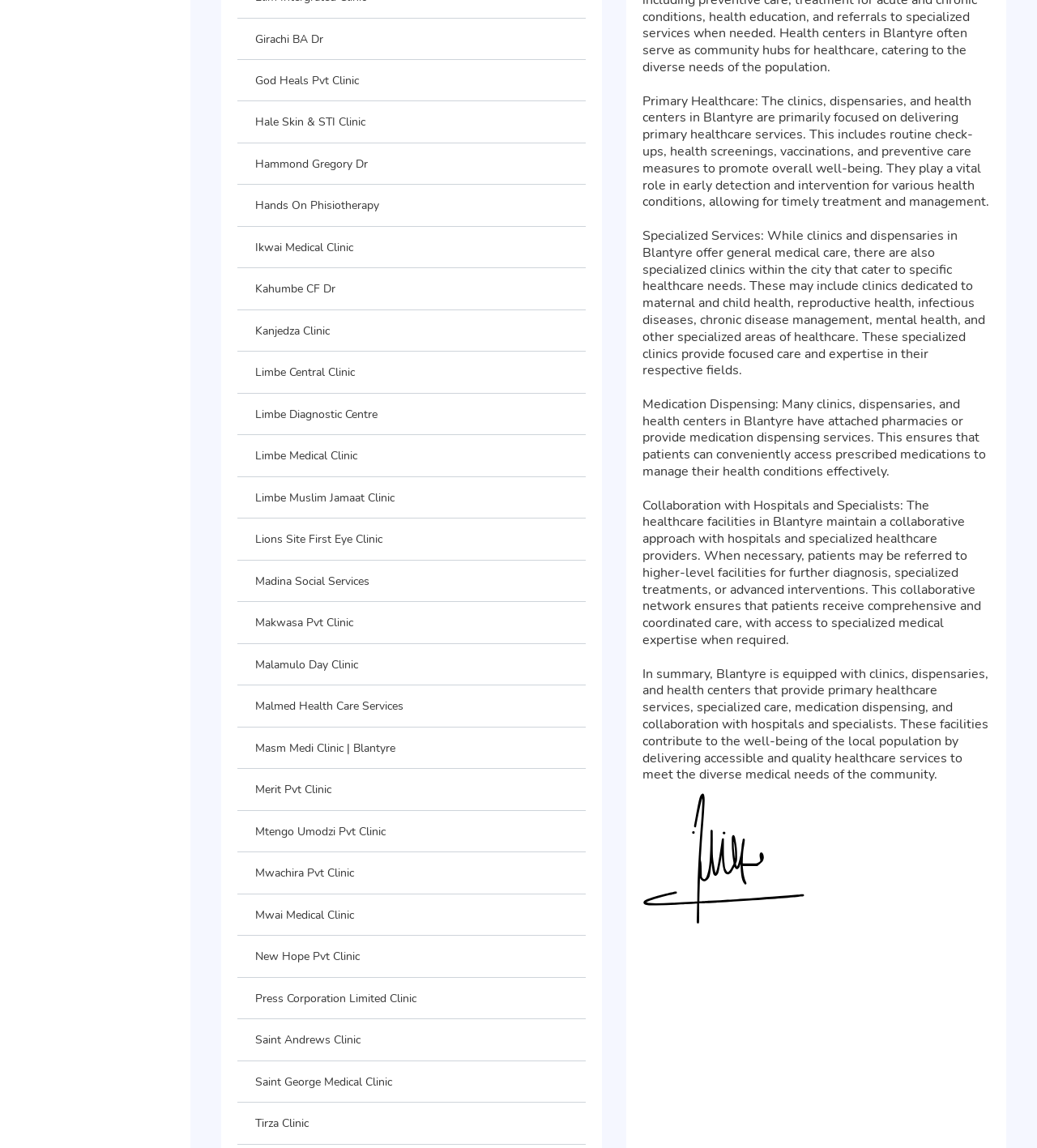What is the name of the clinic at the bottom of the list?
Give a detailed explanation using the information visible in the image.

The last row of the grid contains the clinic named Saint George Medical Clinic, which is located at the bottom of the list.